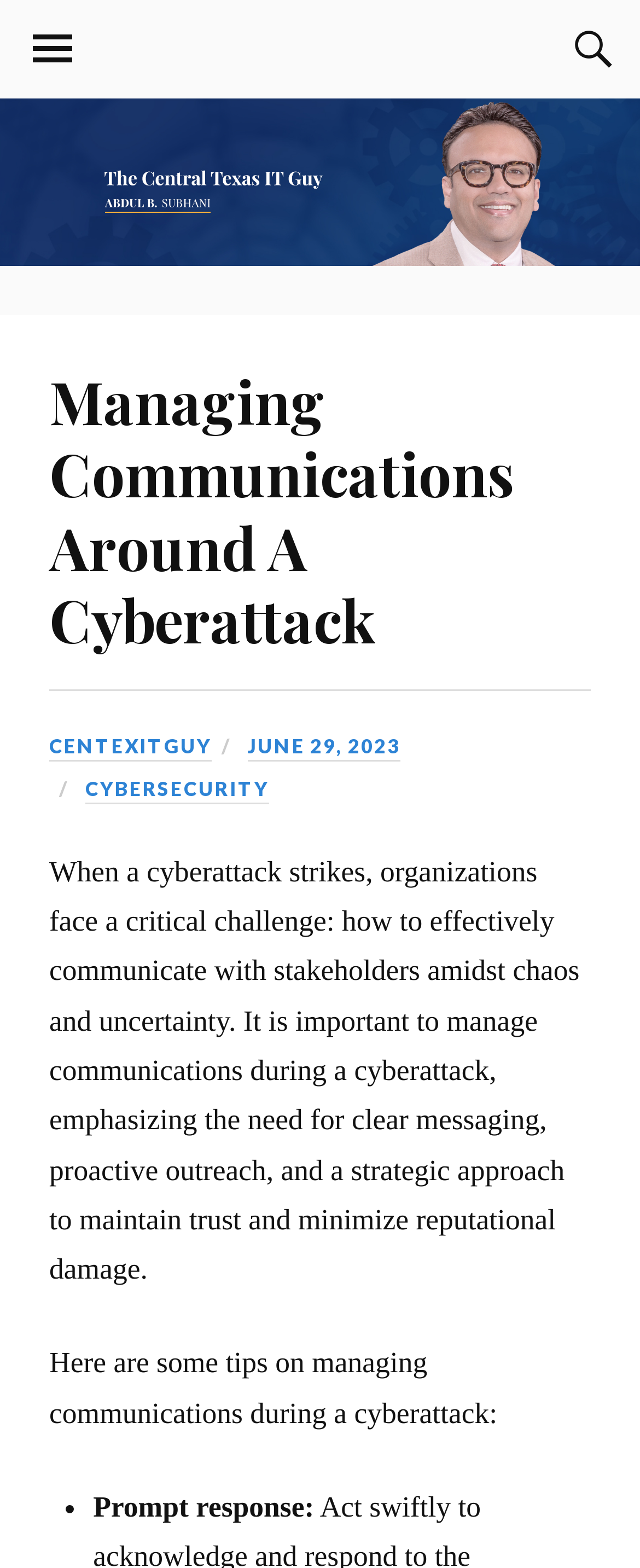Identify and provide the title of the webpage.

Managing Communications Around A Cyberattack